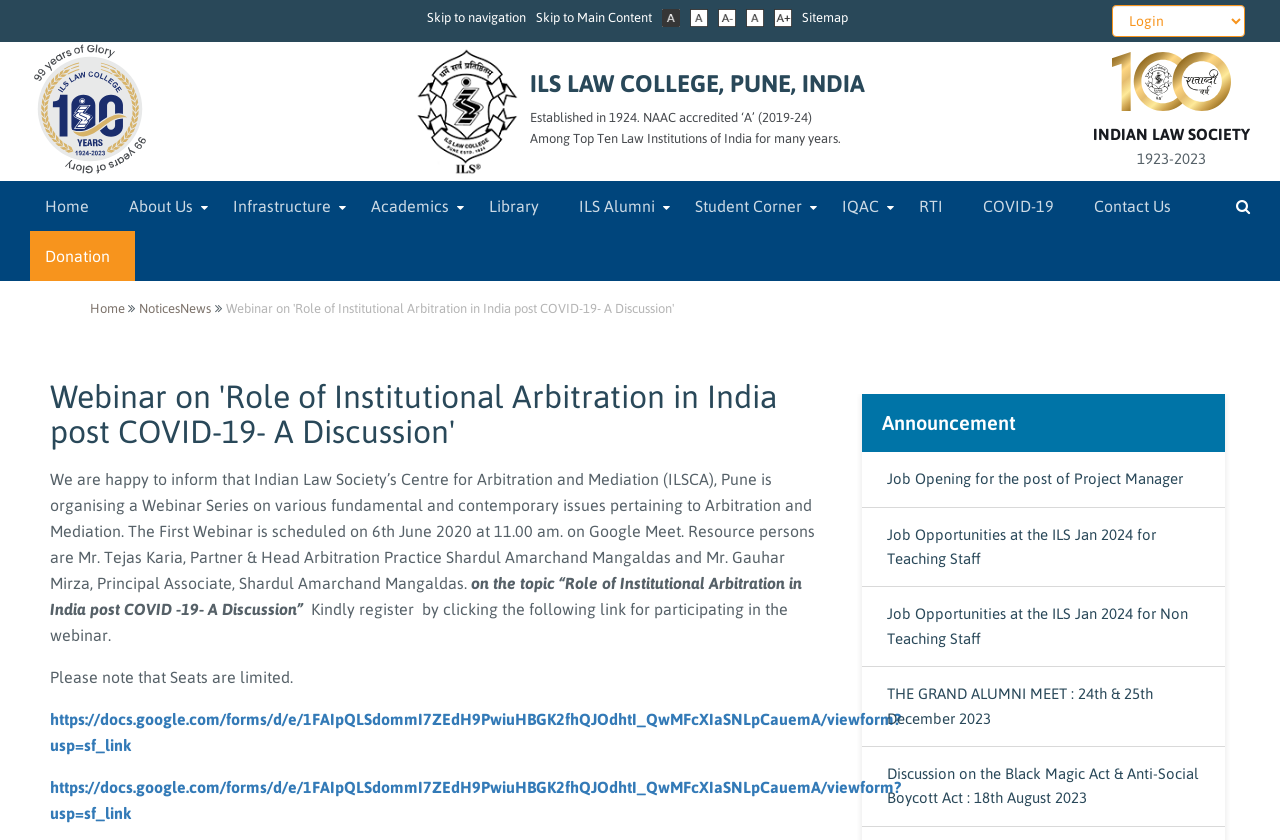Using the information from the screenshot, answer the following question thoroughly:
What is the topic of the webinar?

The topic of the webinar can be found in the heading element with the text 'Webinar on 'Role of Institutional Arbitration in India post COVID-19- A Discussion'' and also in the static text element with the text 'on the topic “Role of Institutional Arbitration in India post COVID -19- A Discussion”'.